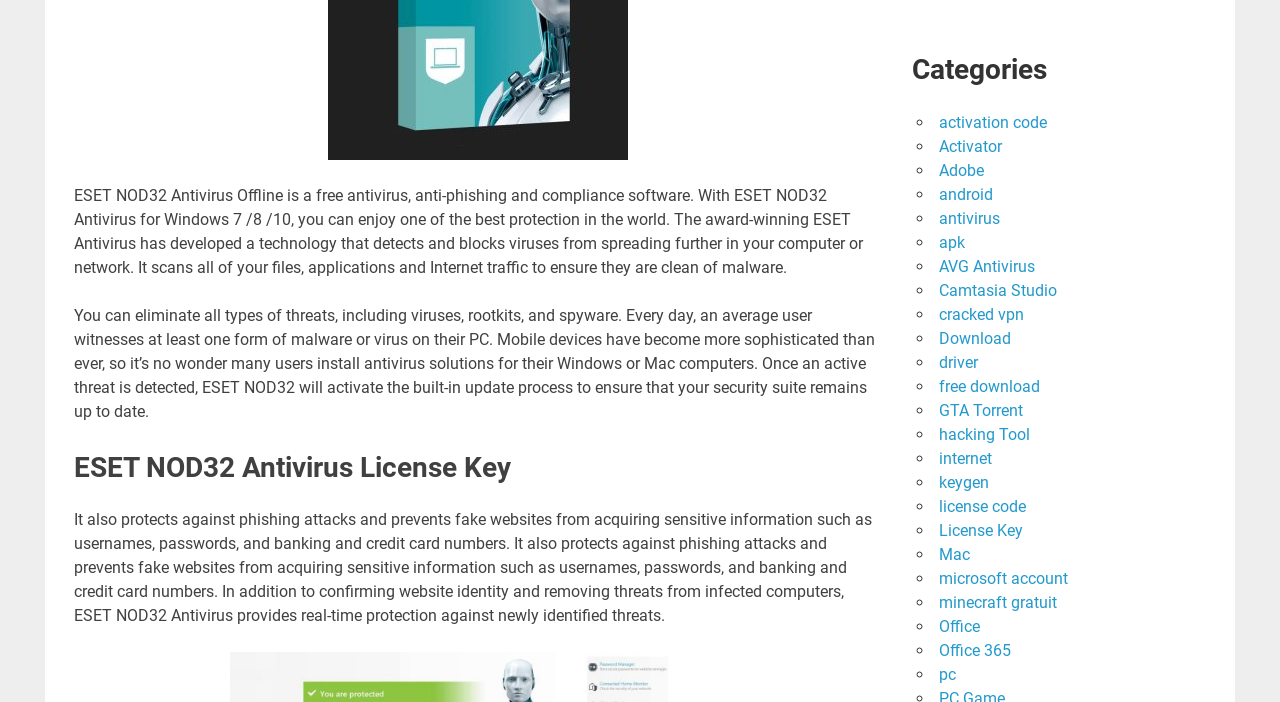Please locate the bounding box coordinates of the element that should be clicked to complete the given instruction: "Click on 'activation code'".

[0.733, 0.16, 0.818, 0.188]